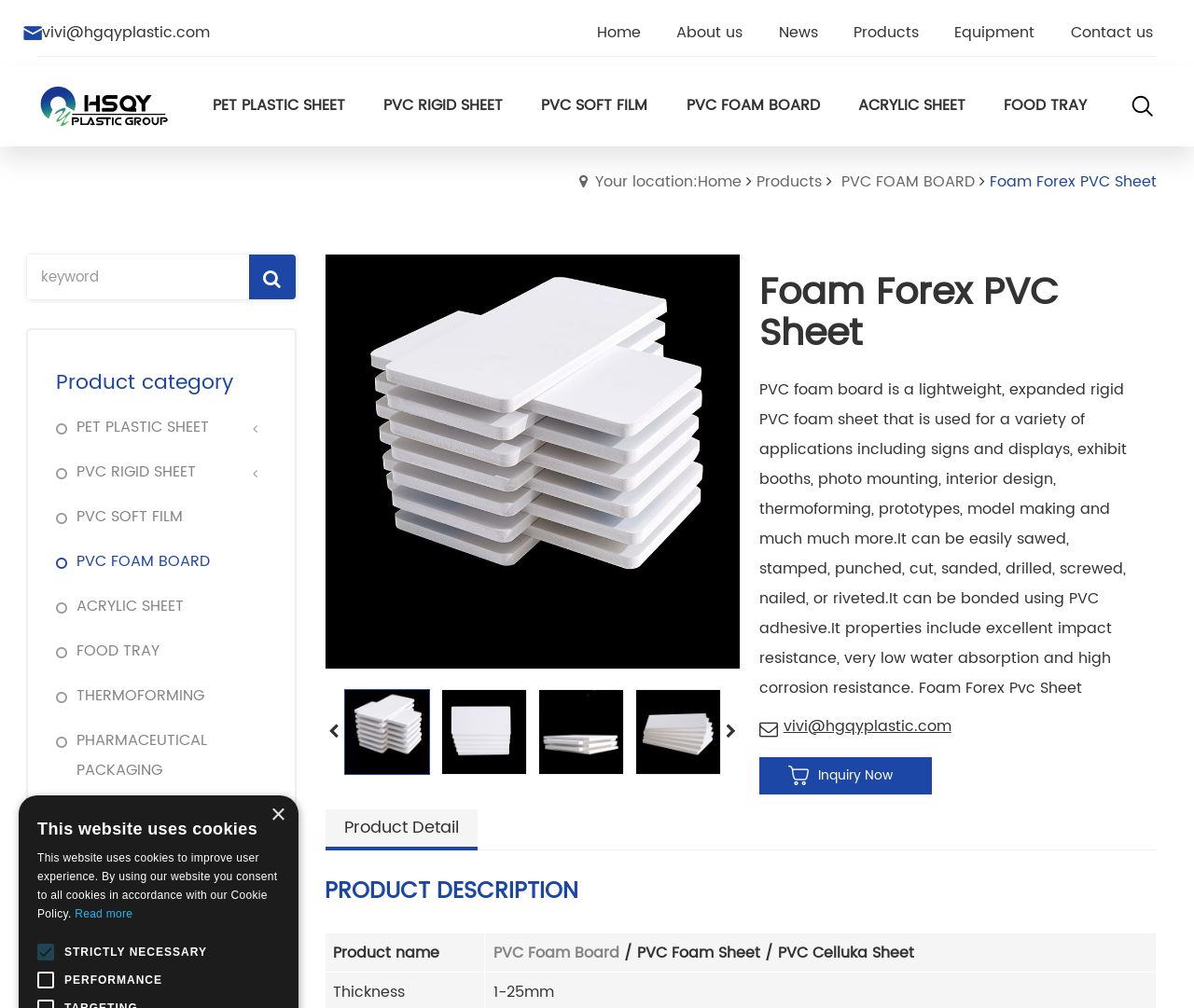Can you determine the bounding box coordinates of the area that needs to be clicked to fulfill the following instruction: "Search for a product"?

[0.022, 0.252, 0.208, 0.298]